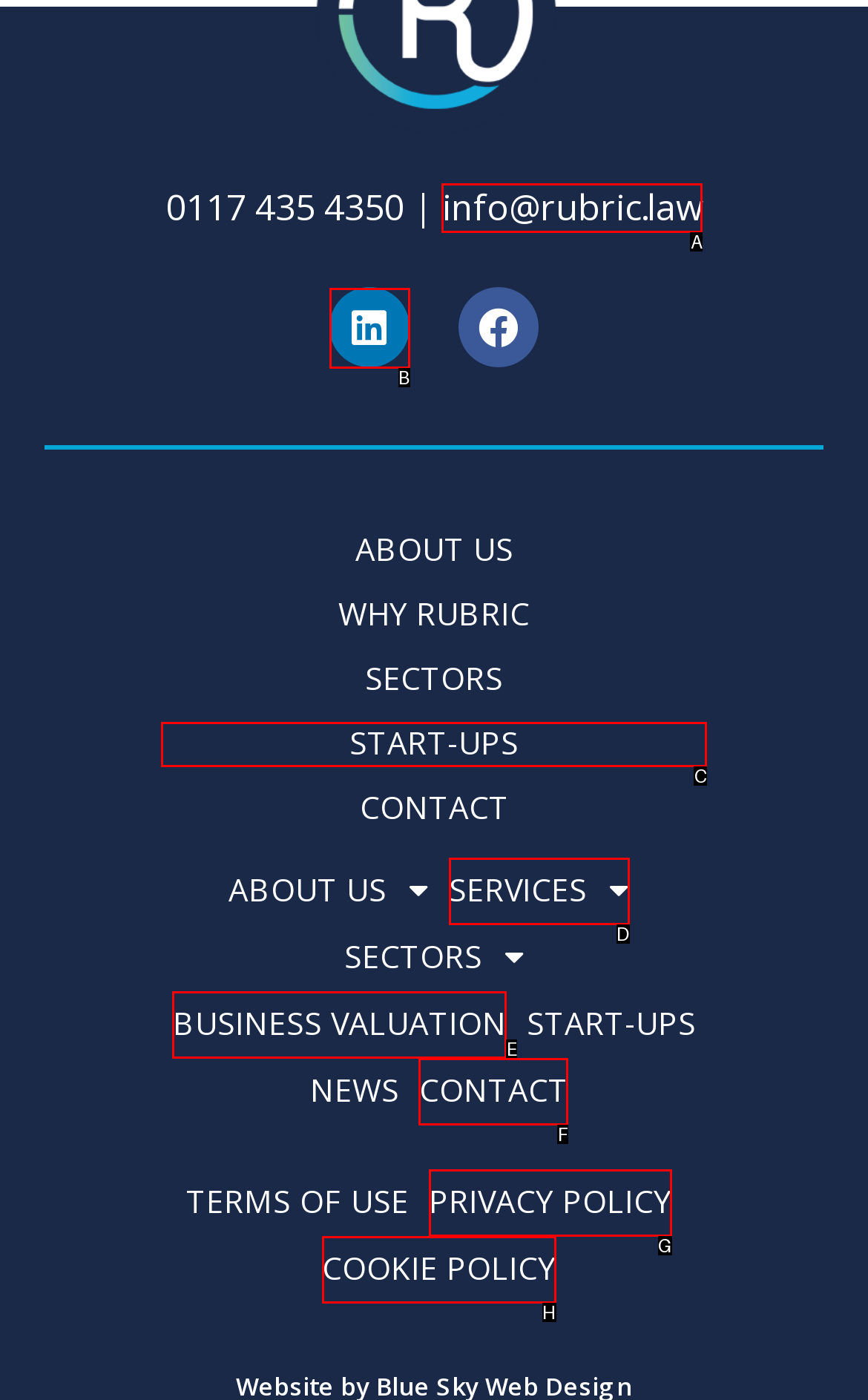What letter corresponds to the UI element to complete this task: contact us via email
Answer directly with the letter.

A